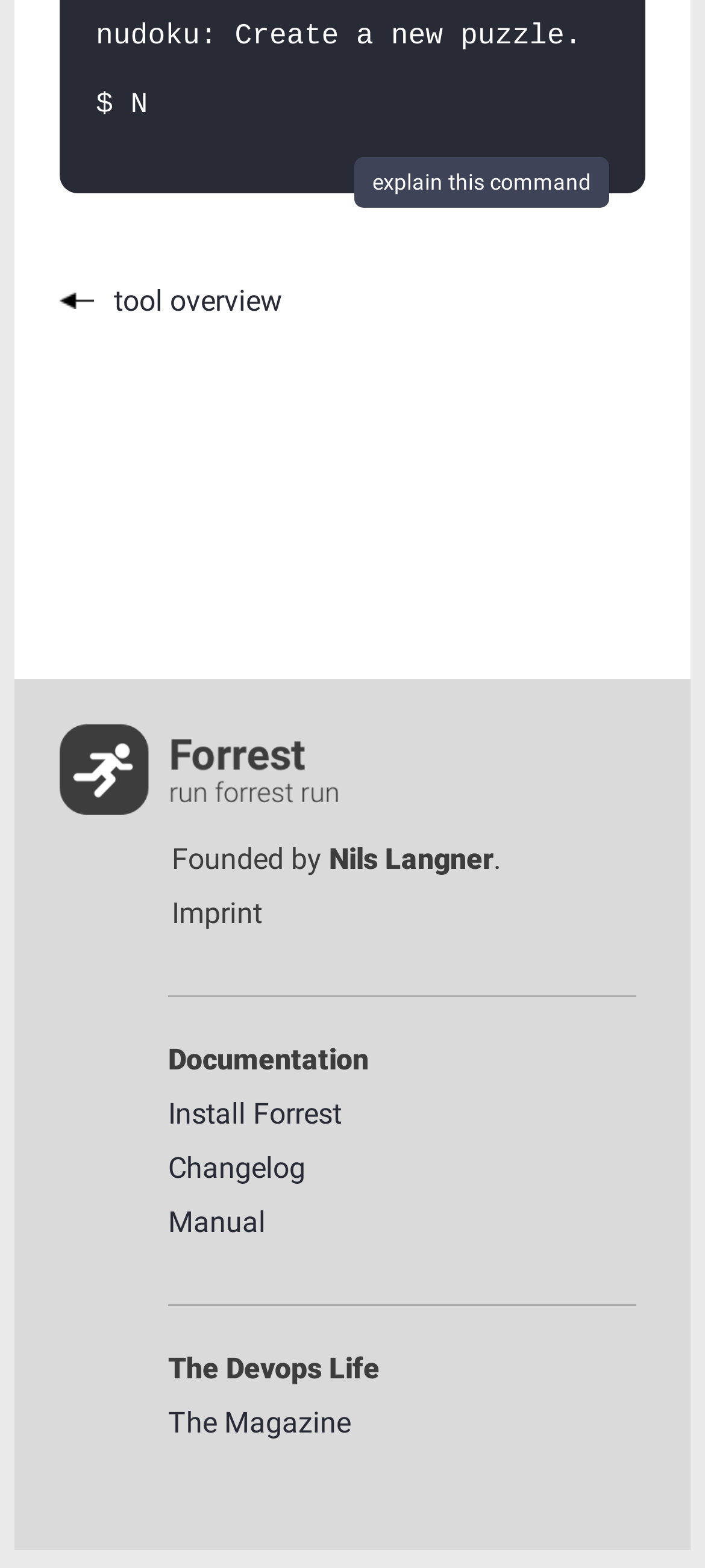What is the name of the magazine?
Please provide a detailed and thorough answer to the question.

I found the name of the magazine by looking at the text 'The Devops Life' and the link next to it, which says 'The Magazine'.